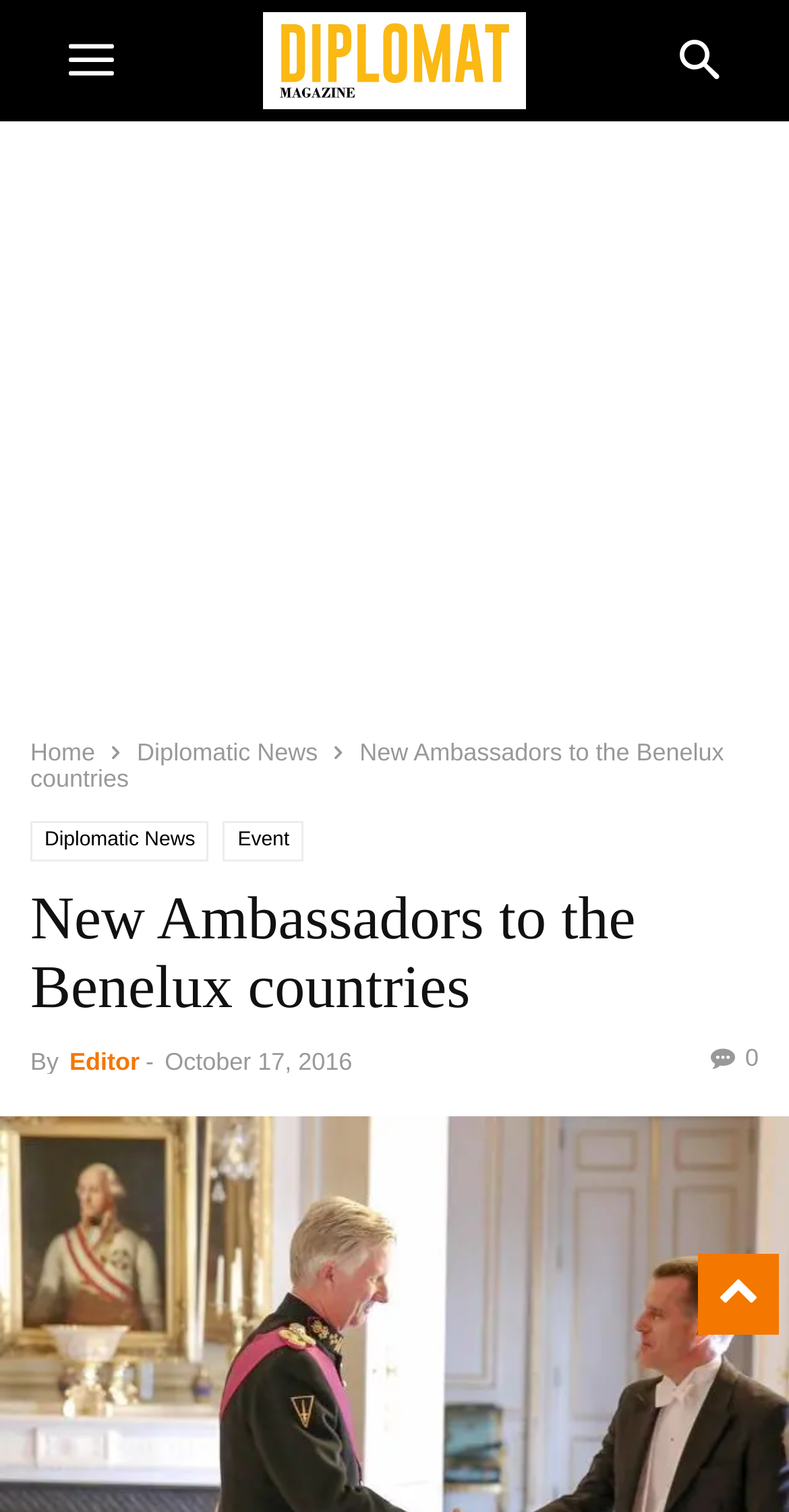Please identify the bounding box coordinates of the clickable area that will allow you to execute the instruction: "view diplomatic news".

[0.174, 0.488, 0.403, 0.507]